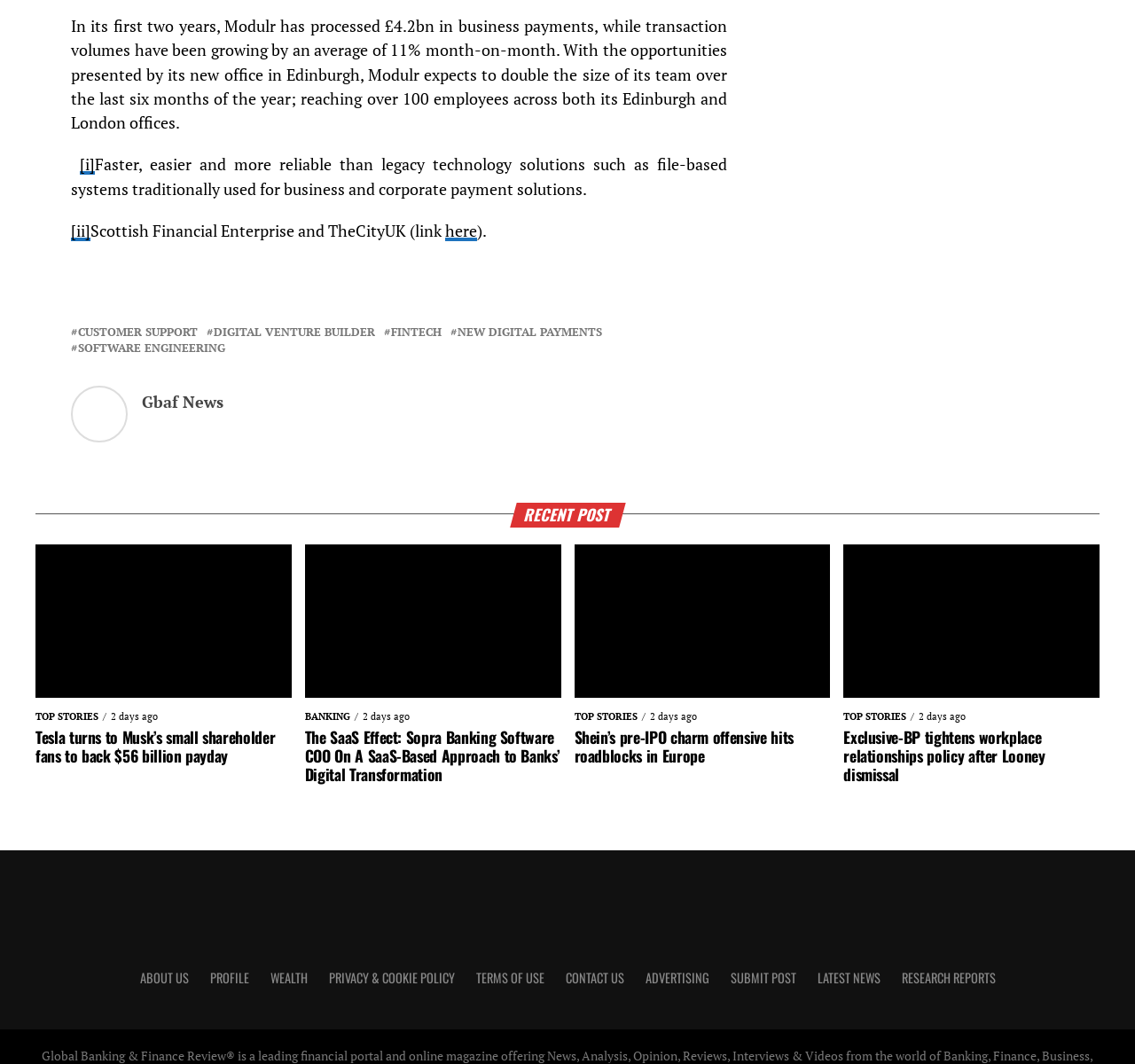What is the company mentioned in the first paragraph?
Please provide a single word or phrase as your answer based on the screenshot.

Modulr